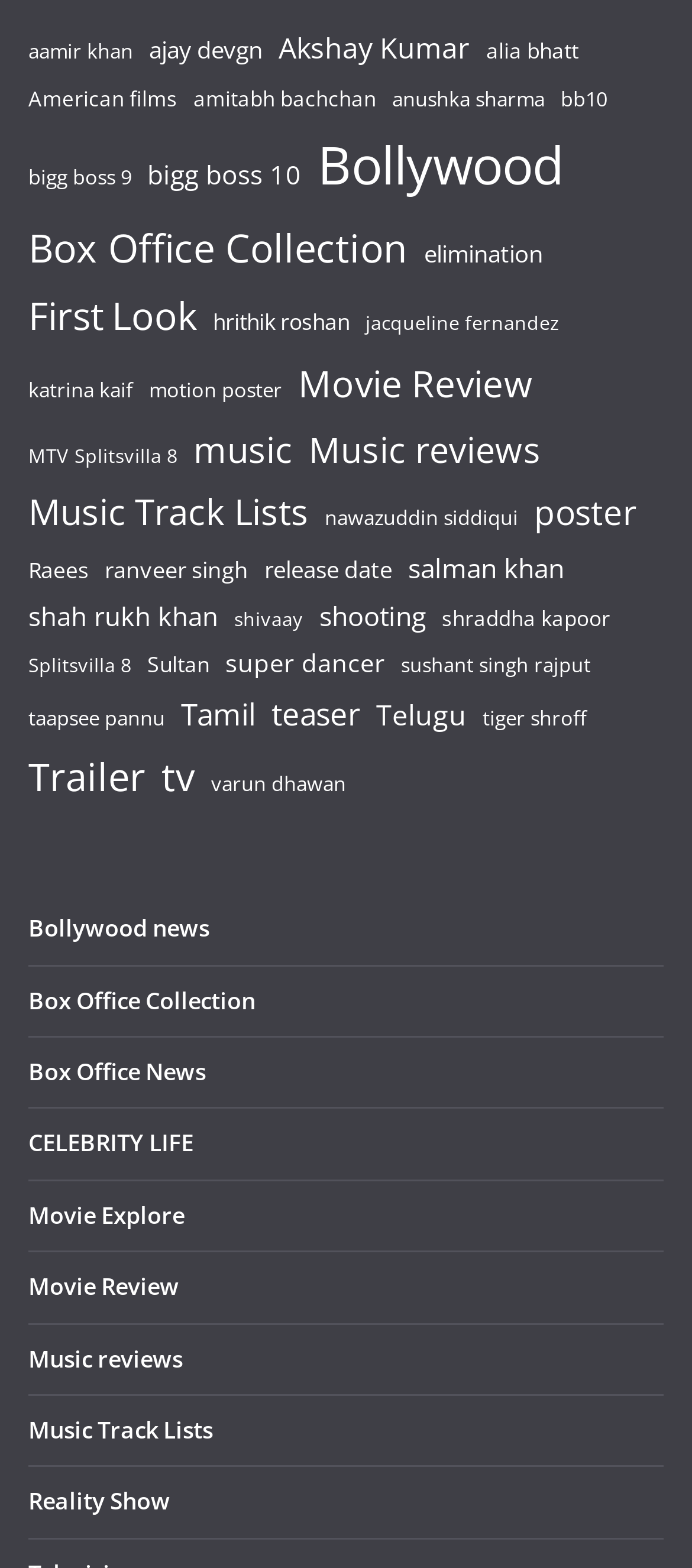Mark the bounding box of the element that matches the following description: "Music Track Lists".

[0.041, 0.307, 0.446, 0.347]